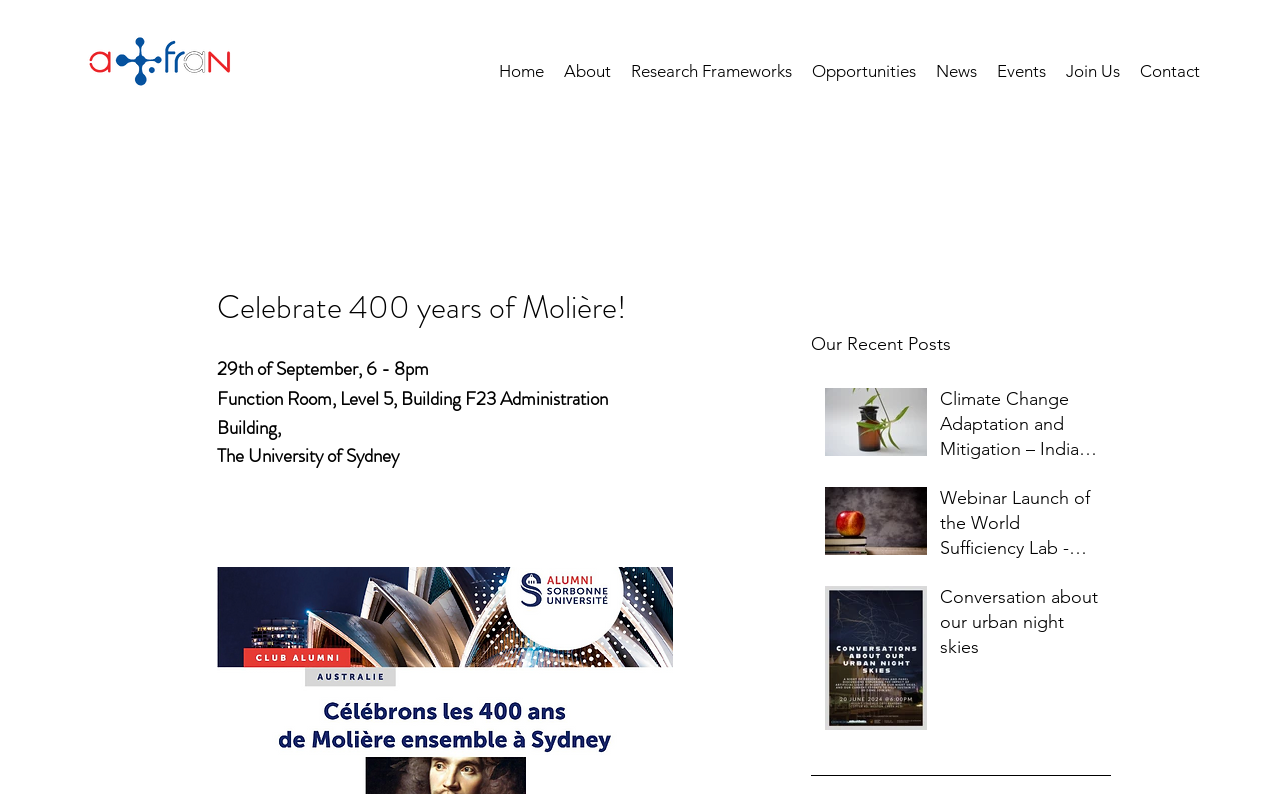What is the title of the event on September 29th?
Based on the image, answer the question with a single word or brief phrase.

Celebrate 400 years of Molière!